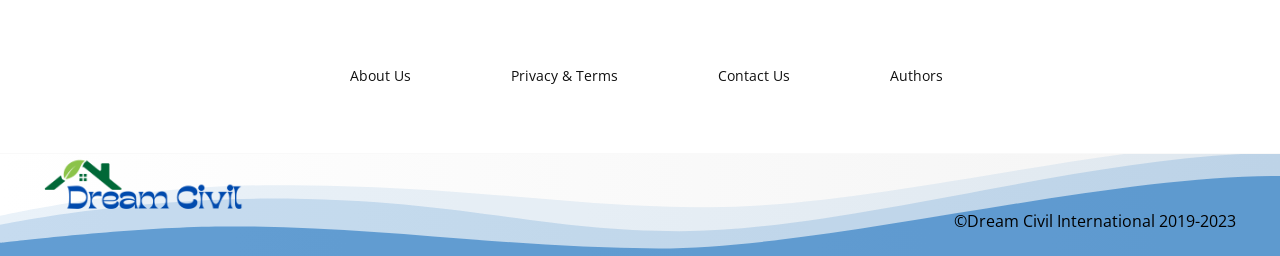Offer a detailed narrative of the scene depicted in the image.

The image features a clean and modern footer design from the website "Dream Civil International," showcasing essential links and branding. Prominently displayed is the logo of the organization, which creatively combines a house silhouette and greenery, emphasizing a connection to civil engineering and sustainability. 

Directly above the logo, there are multiple navigation links including options for "About Us," "Privacy & Terms," "Contact Us," and "Authors," providing easy access for users seeking more information. At the bottom of the image, the copyright statement "©Dream Civil International 2019-2023" is visible, affirming the company's ownership and the duration of its operation. The color scheme, featuring soothing blue hues and gentle waves, adds to the overall professional aesthetic of the website.